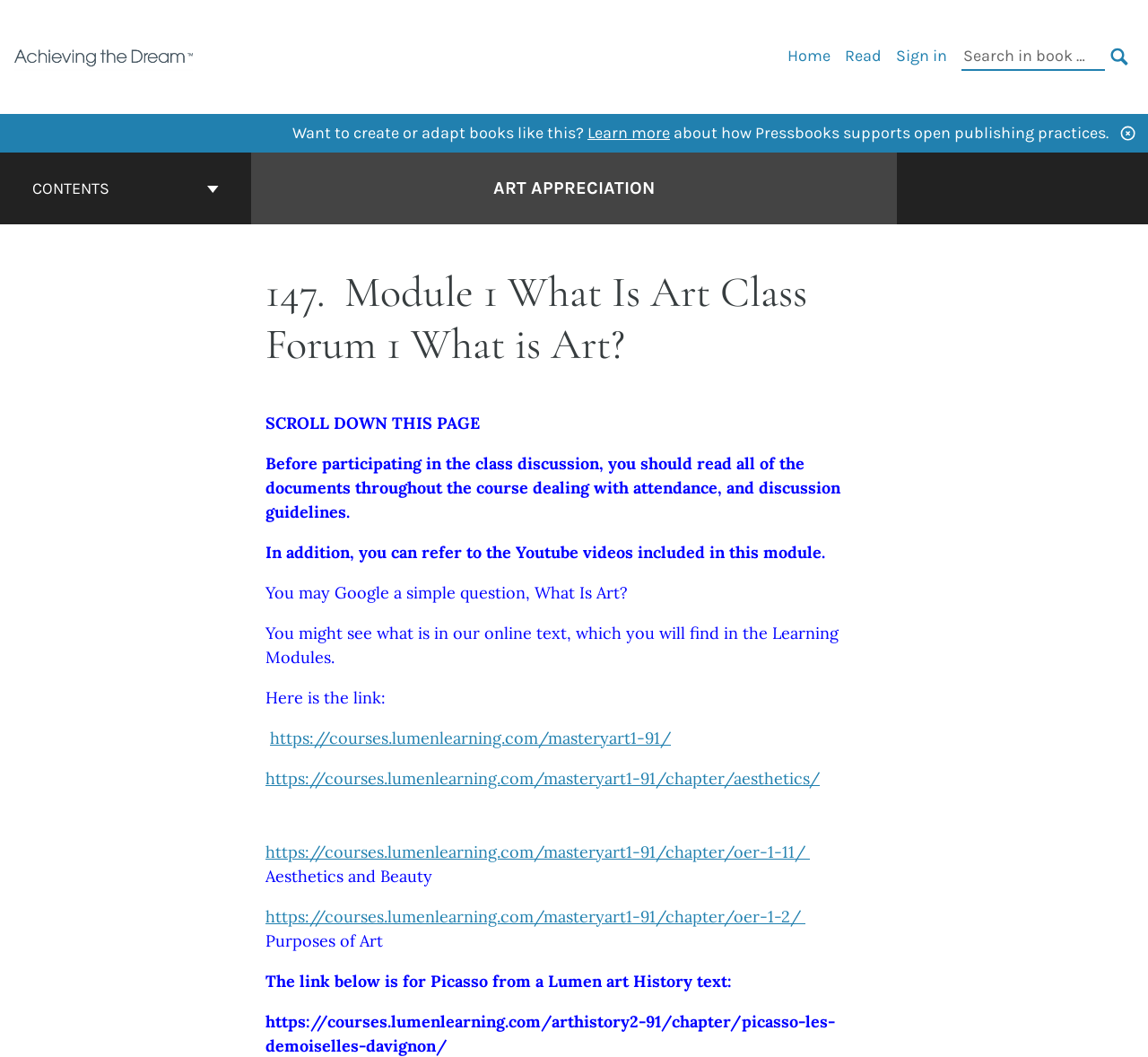Please determine the bounding box coordinates of the element's region to click for the following instruction: "Search in book".

[0.838, 0.041, 0.962, 0.067]